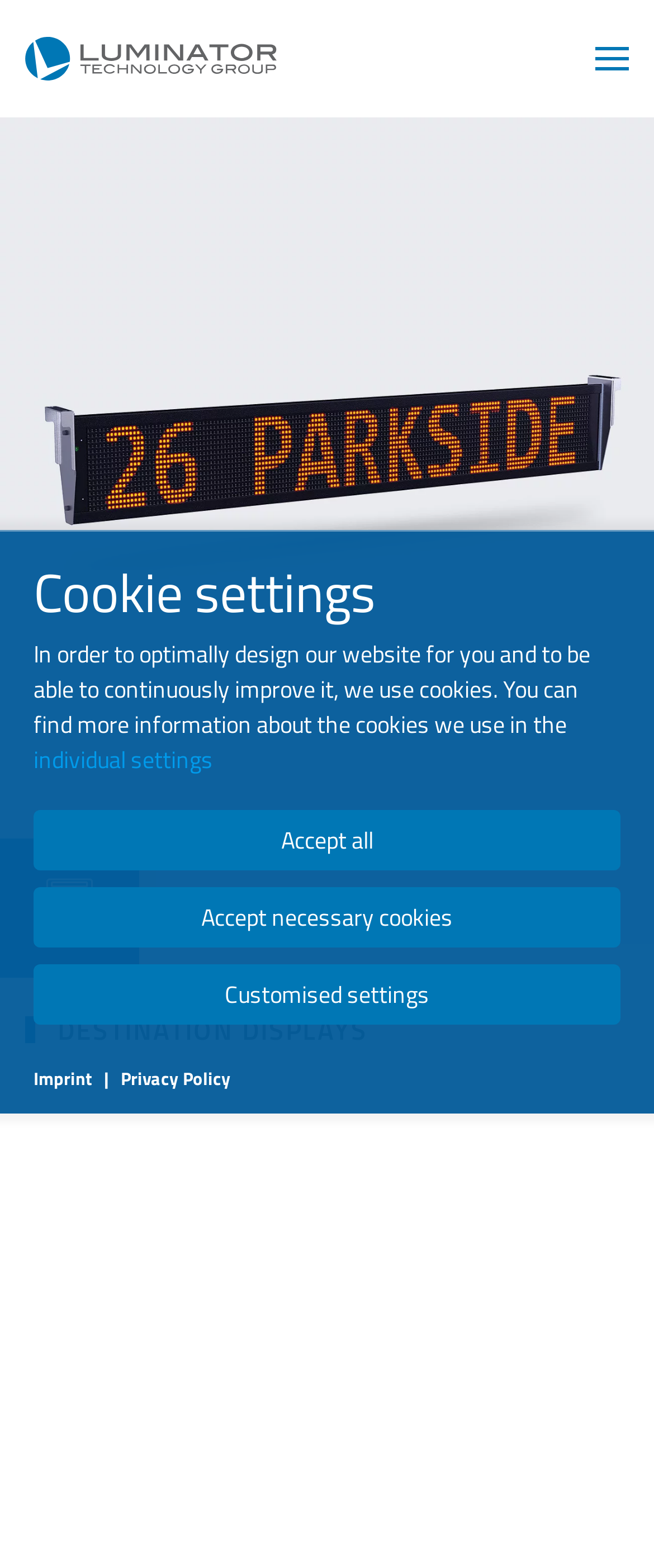What is the position of the 'Back to home' link?
From the image, provide a succinct answer in one word or a short phrase.

Top-left